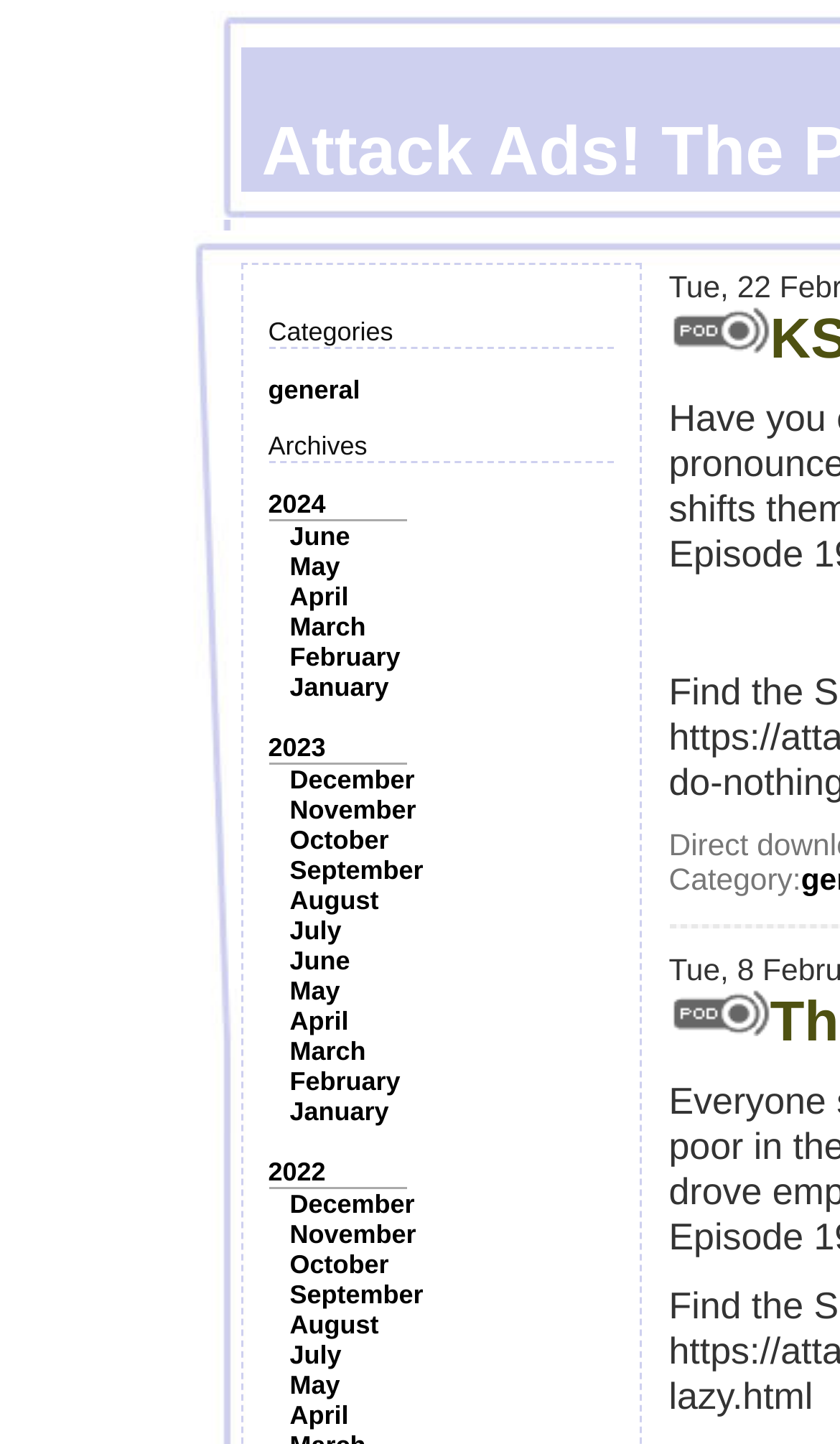Determine the bounding box coordinates of the clickable area required to perform the following instruction: "Browse 2023 archives". The coordinates should be represented as four float numbers between 0 and 1: [left, top, right, bottom].

[0.319, 0.507, 0.388, 0.528]